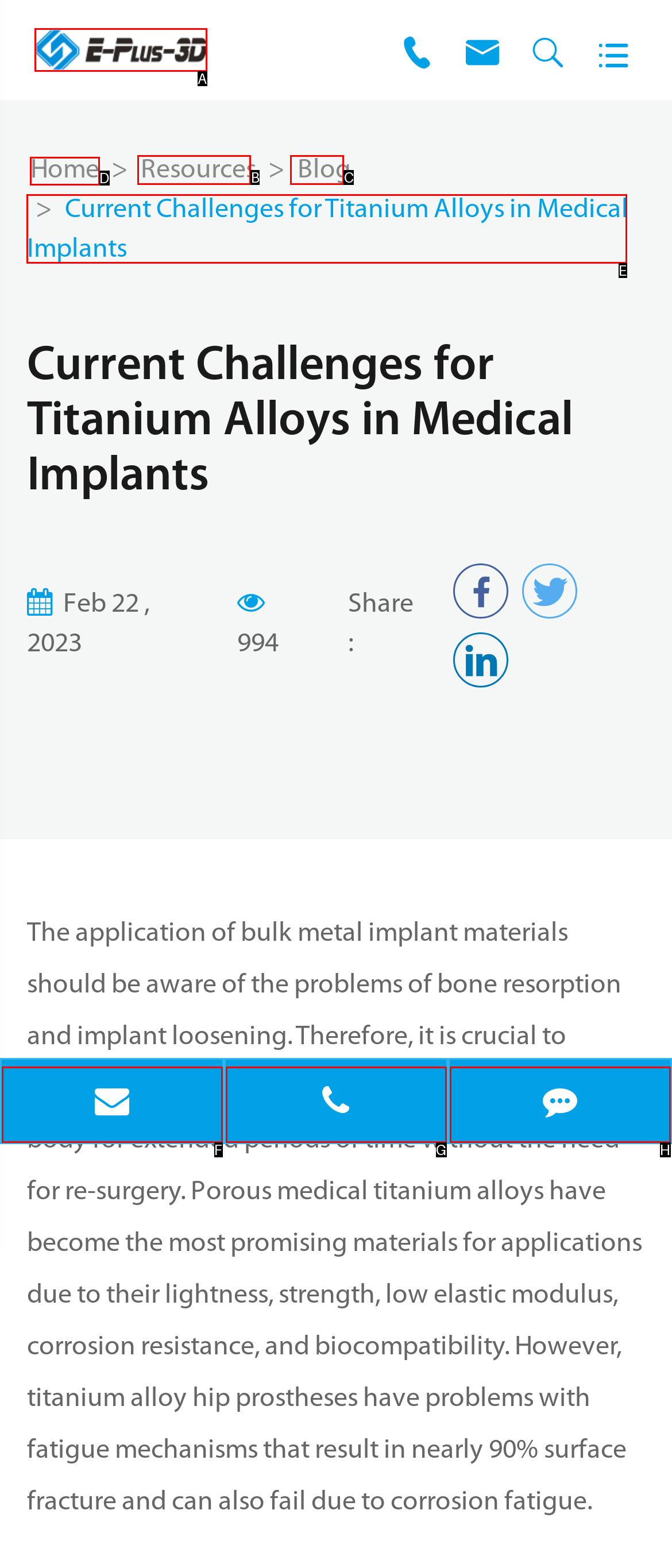Determine which option you need to click to execute the following task: go to home page. Provide your answer as a single letter.

D